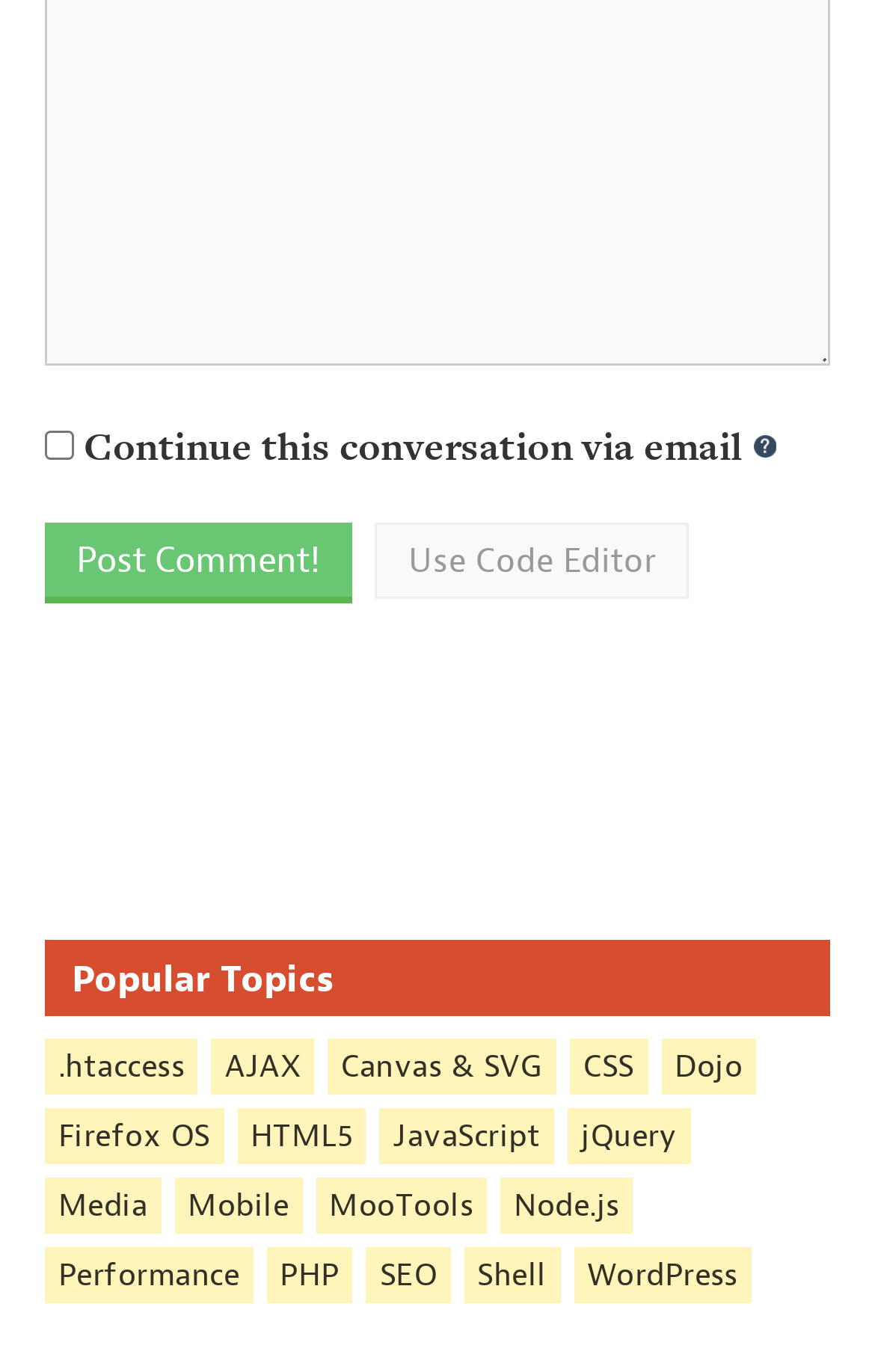Please find and report the bounding box coordinates of the element to click in order to perform the following action: "Post a comment". The coordinates should be expressed as four float numbers between 0 and 1, in the format [left, top, right, bottom].

[0.051, 0.381, 0.403, 0.44]